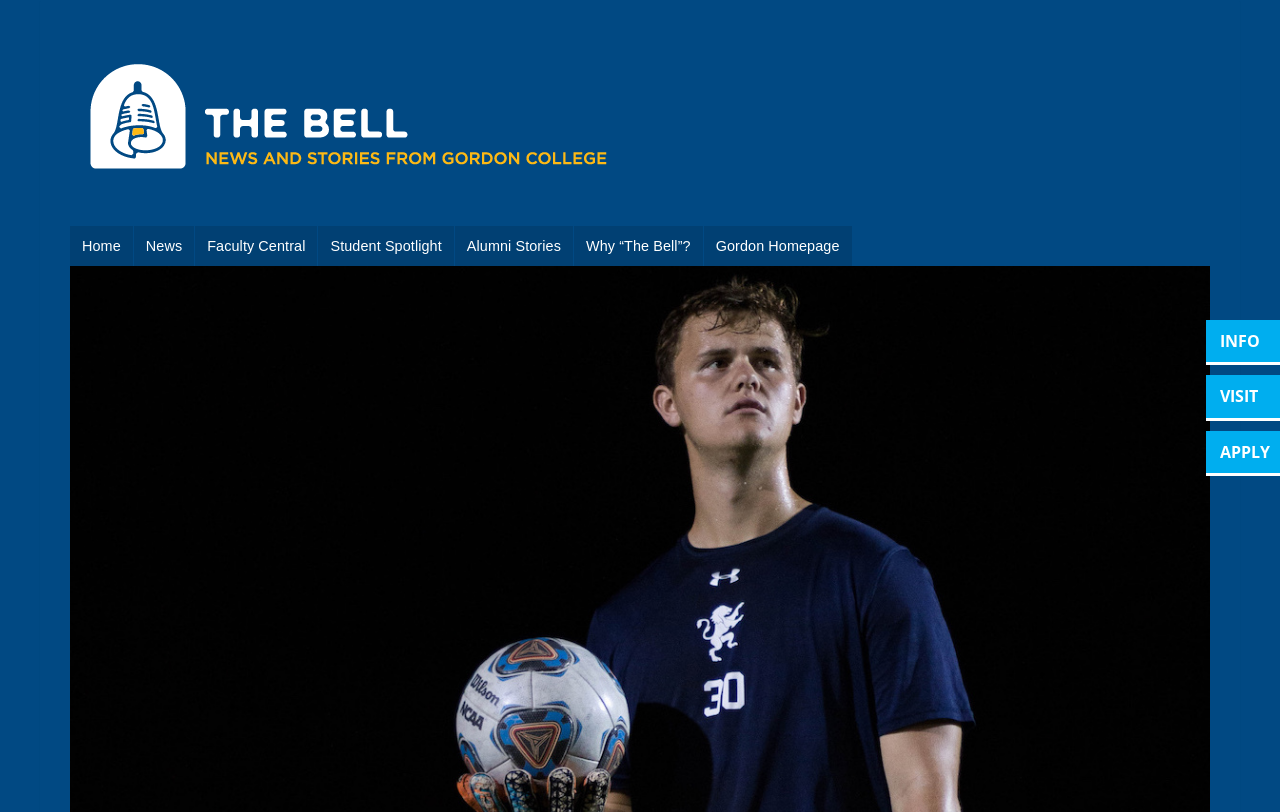Could you determine the bounding box coordinates of the clickable element to complete the instruction: "Buy the 'Skechers mens Afterburn M. Fit fashion sneakers' on Amazon"? Provide the coordinates as four float numbers between 0 and 1, i.e., [left, top, right, bottom].

None